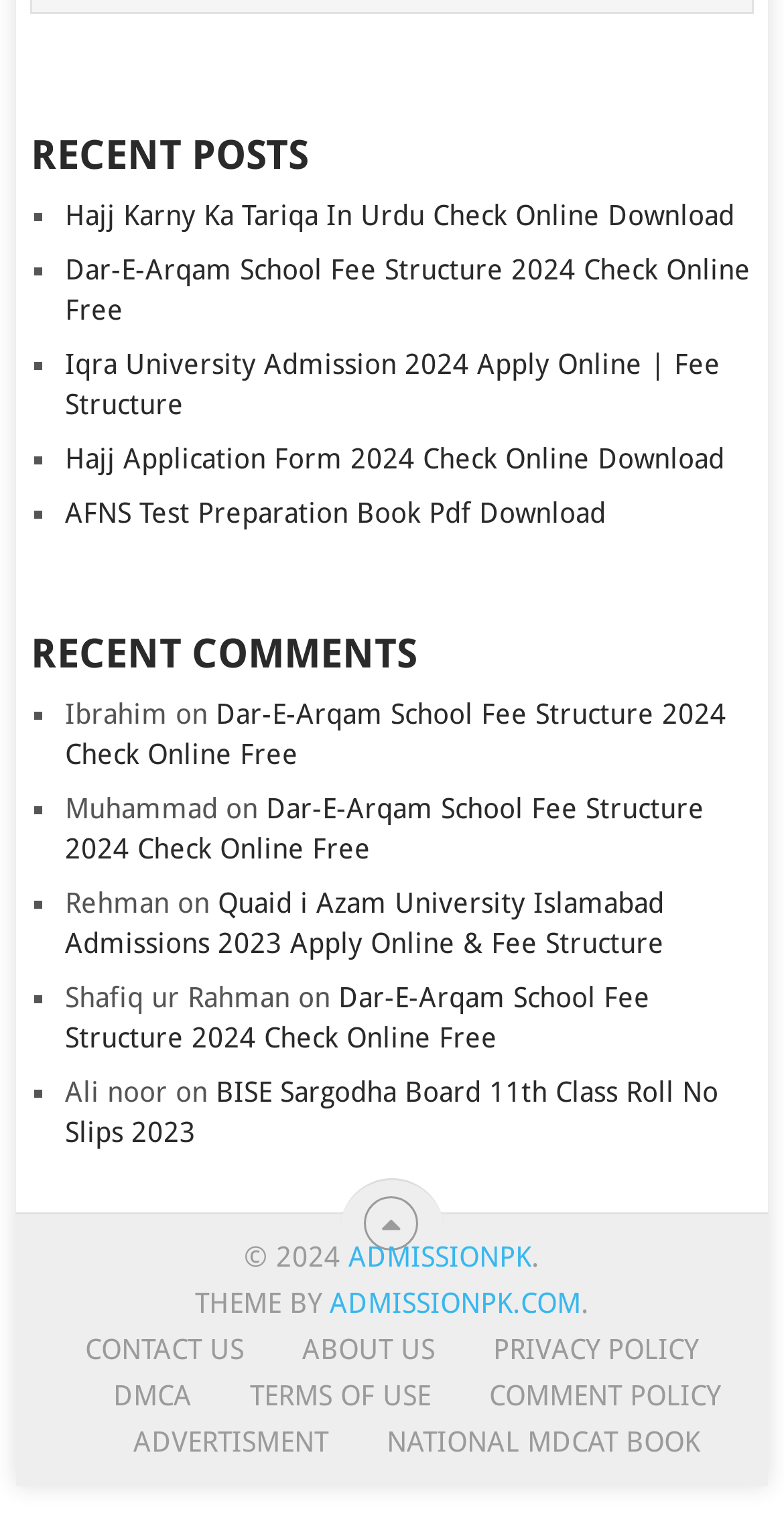Please provide a comprehensive response to the question based on the details in the image: What is the theme provider of this website?

At the bottom of the webpage, there is a notice that reads 'THEME BY ADMISSIONPK.COM', indicating that the theme provider of this website is ADMISSIONPK.COM.